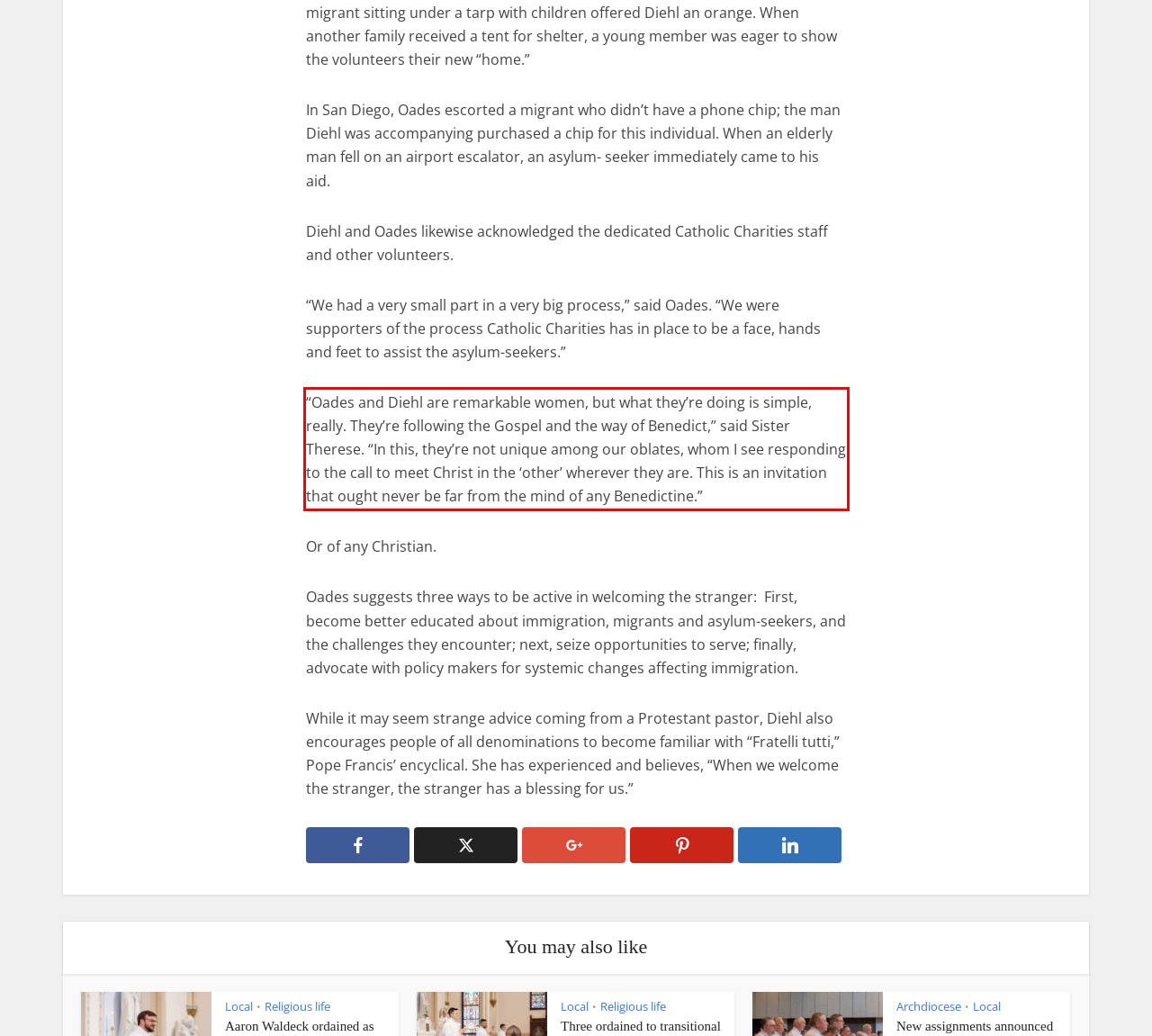Review the screenshot of the webpage and recognize the text inside the red rectangle bounding box. Provide the extracted text content.

“Oades and Diehl are remarkable women, but what they’re doing is simple, really. They’re following the Gospel and the way of Benedict,” said Sister Therese. “In this, they’re not unique among our oblates, whom I see responding to the call to meet Christ in the ‘other’ wherever they are. This is an invitation that ought never be far from the mind of any Benedictine.”